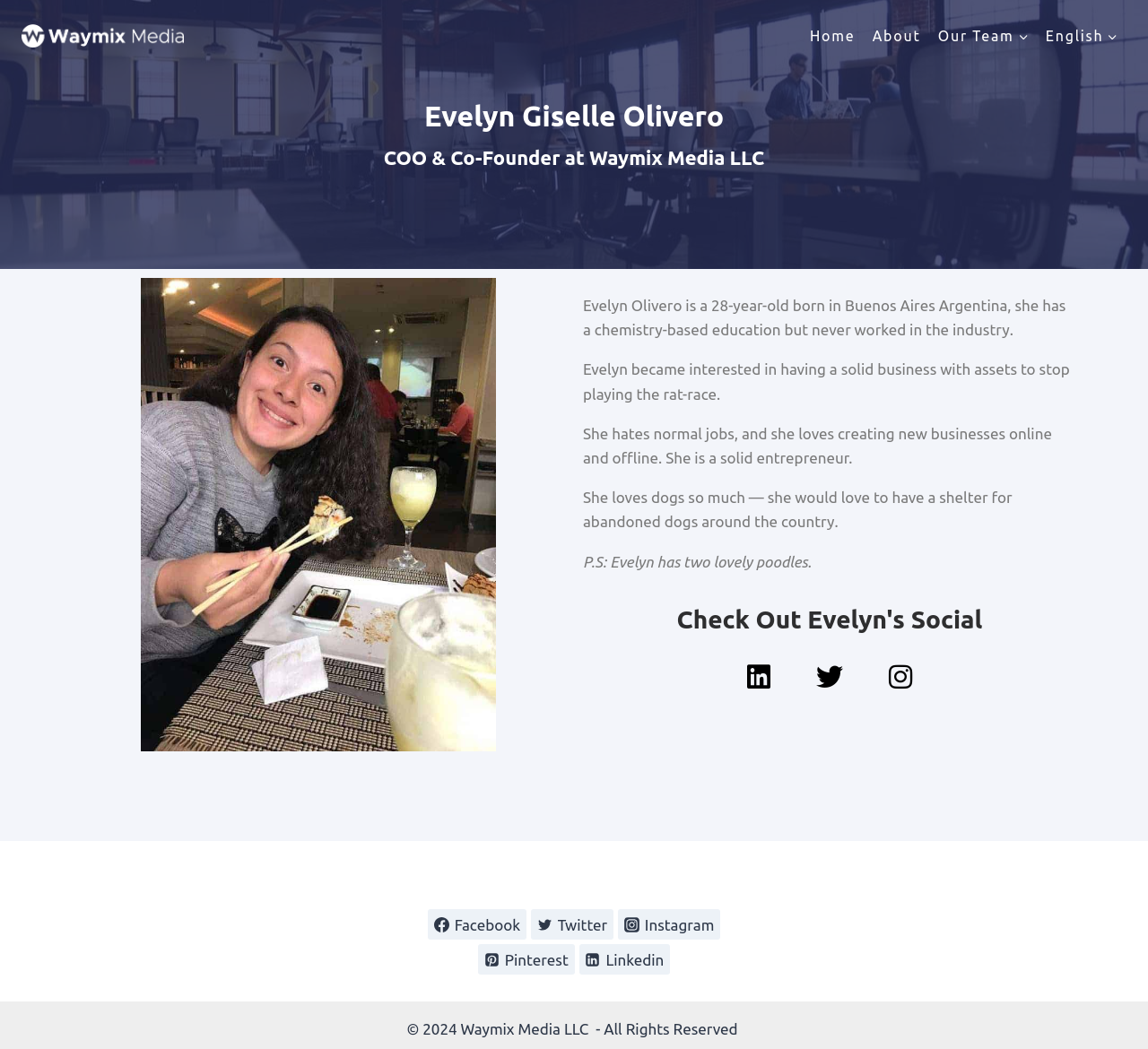Explain in detail what is displayed on the webpage.

The webpage is about Evelyn Giselle Olivero, the COO and Co-Founder of Waymix Media LLC. At the top left corner, there is a Waymix Media logo, which is an image linked to the website's homepage. Next to the logo, there is a primary navigation menu with links to "Home", "About", "Our Team", and "English". The "Our Team" and "English" links have child menus.

Below the navigation menu, there is a heading with Evelyn's name, followed by a subheading describing her position at Waymix Media LLC. To the left of the headings, there is an image of Evelyn. 

The main content of the webpage is a brief biography of Evelyn, divided into four paragraphs of static text. The text describes her background, interests, and entrepreneurial spirit. 

Below the biography, there is a heading "Check Out Evelyn's Social" followed by links to her social media profiles, including LinkedIn, Twitter, Instagram, Facebook, Pinterest, and LinkedIn. Each social media link has an accompanying icon image.

At the bottom of the webpage, there is a copyright notice stating "© 2024 Waymix Media LLC - All Rights Reserved".